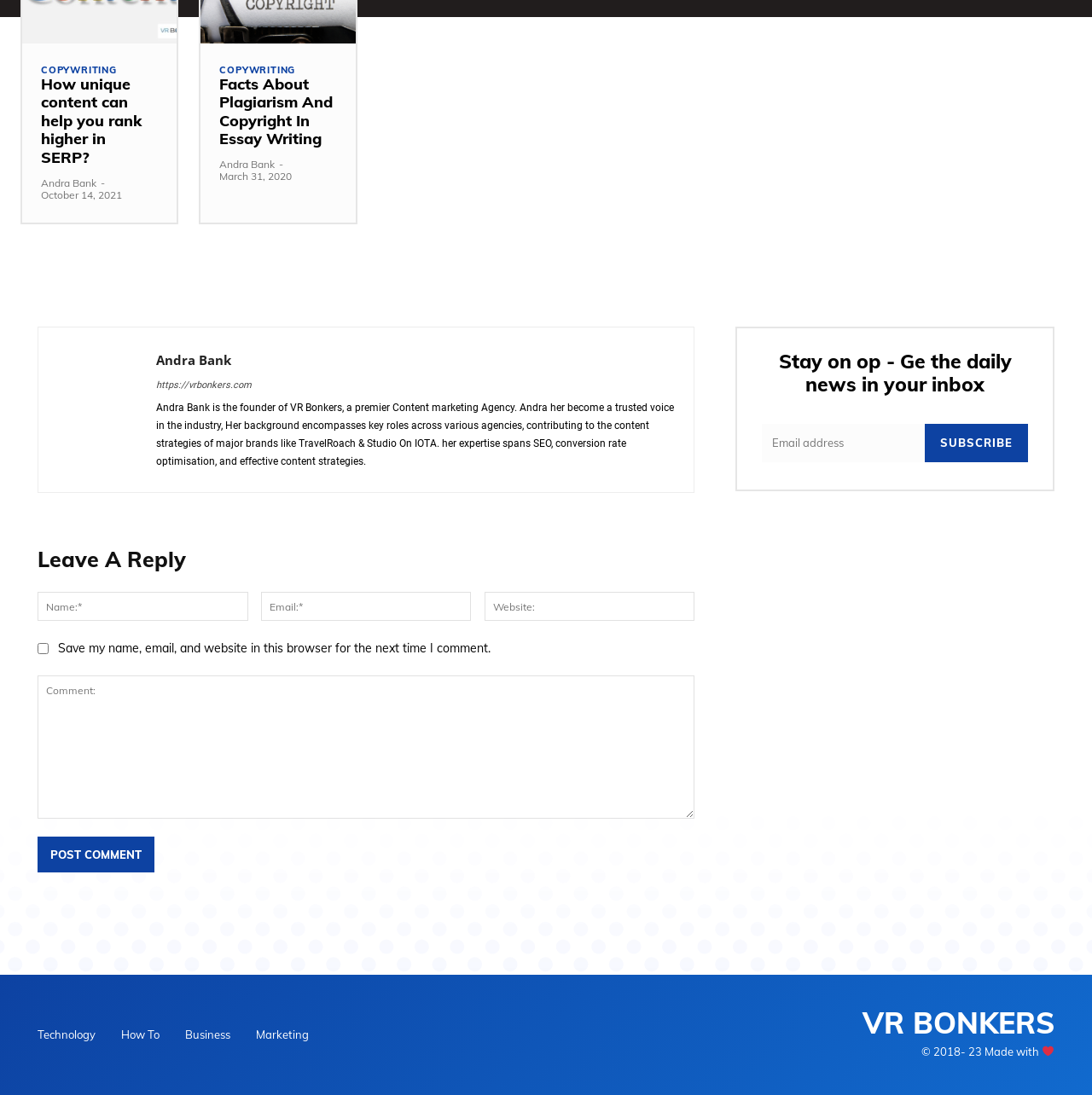Please specify the coordinates of the bounding box for the element that should be clicked to carry out this instruction: "Visit the homepage of VR BONKERS". The coordinates must be four float numbers between 0 and 1, formatted as [left, top, right, bottom].

[0.68, 0.921, 0.966, 0.948]